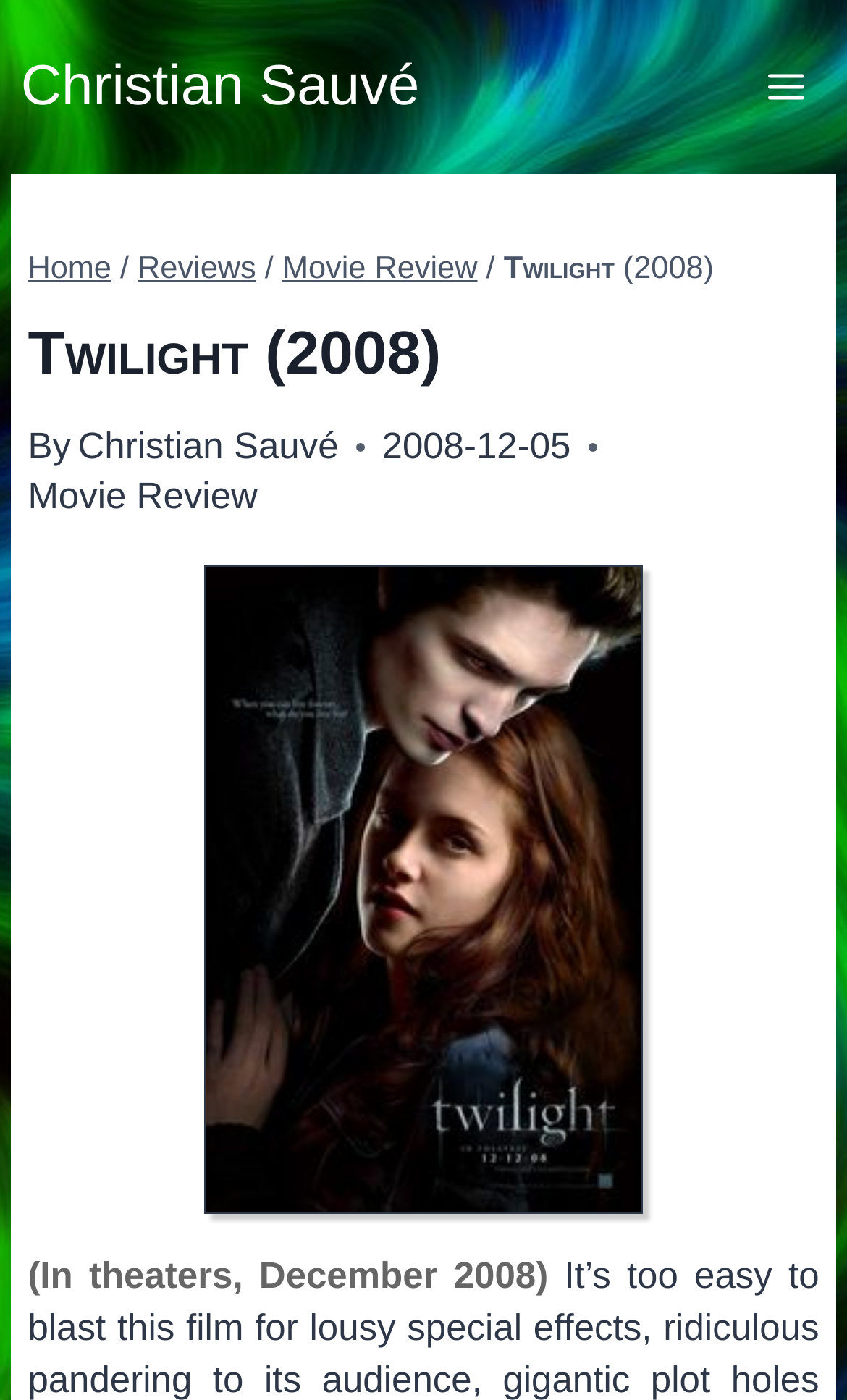Describe the entire webpage, focusing on both content and design.

The webpage is about a movie review of "Twilight" released in 2008, written by Christian Sauvé. At the top left, there is a link to the author's profile, "Christian Sauvé". Next to it, on the top right, is a button to open a menu. 

Below the top section, there is a header area that takes up most of the width. Within this area, there is a navigation section, also known as breadcrumbs, which shows the path "Home > Reviews > Movie Review > Twilight (2008)". 

Below the navigation section, there is a heading that displays the title "Twilight (2008)". Following the heading, there is a section that shows the author's name, "By Christian Sauvé", and the release date, "2008-12-05". 

On the same level as the author's name and release date, there is a link to the "Movie Review" section. At the very bottom of the page, there is a note that says "(In theaters, December 2008)".